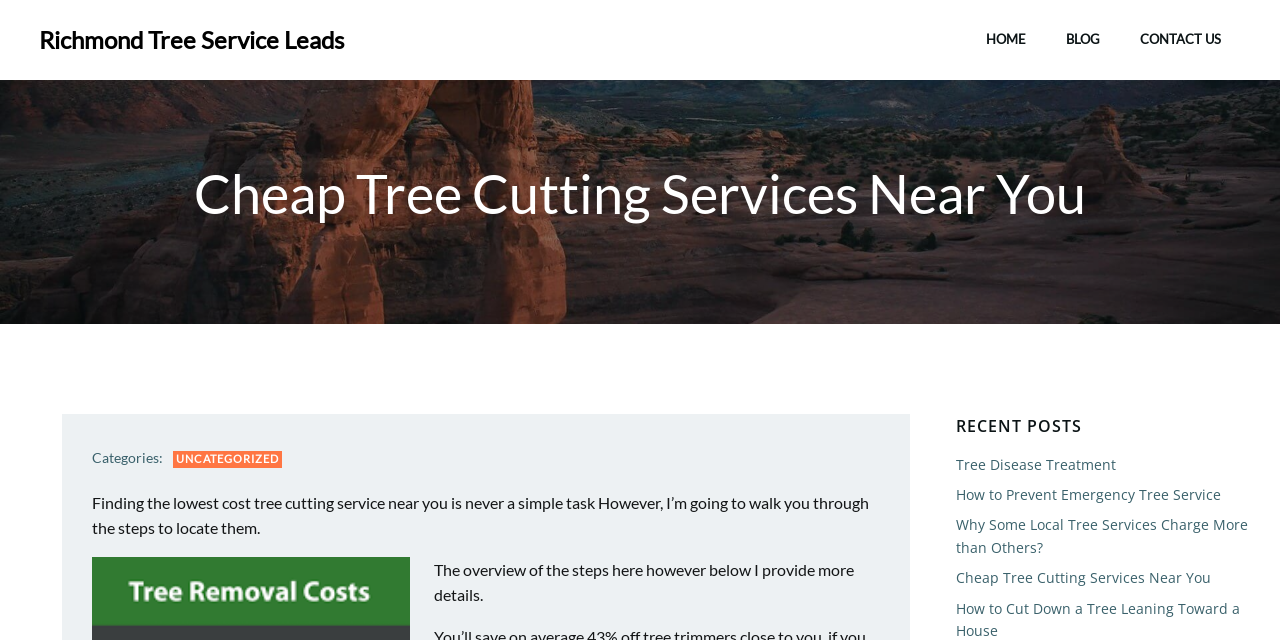Answer the question below using just one word or a short phrase: 
How many links are under the 'RECENT POSTS' heading?

5